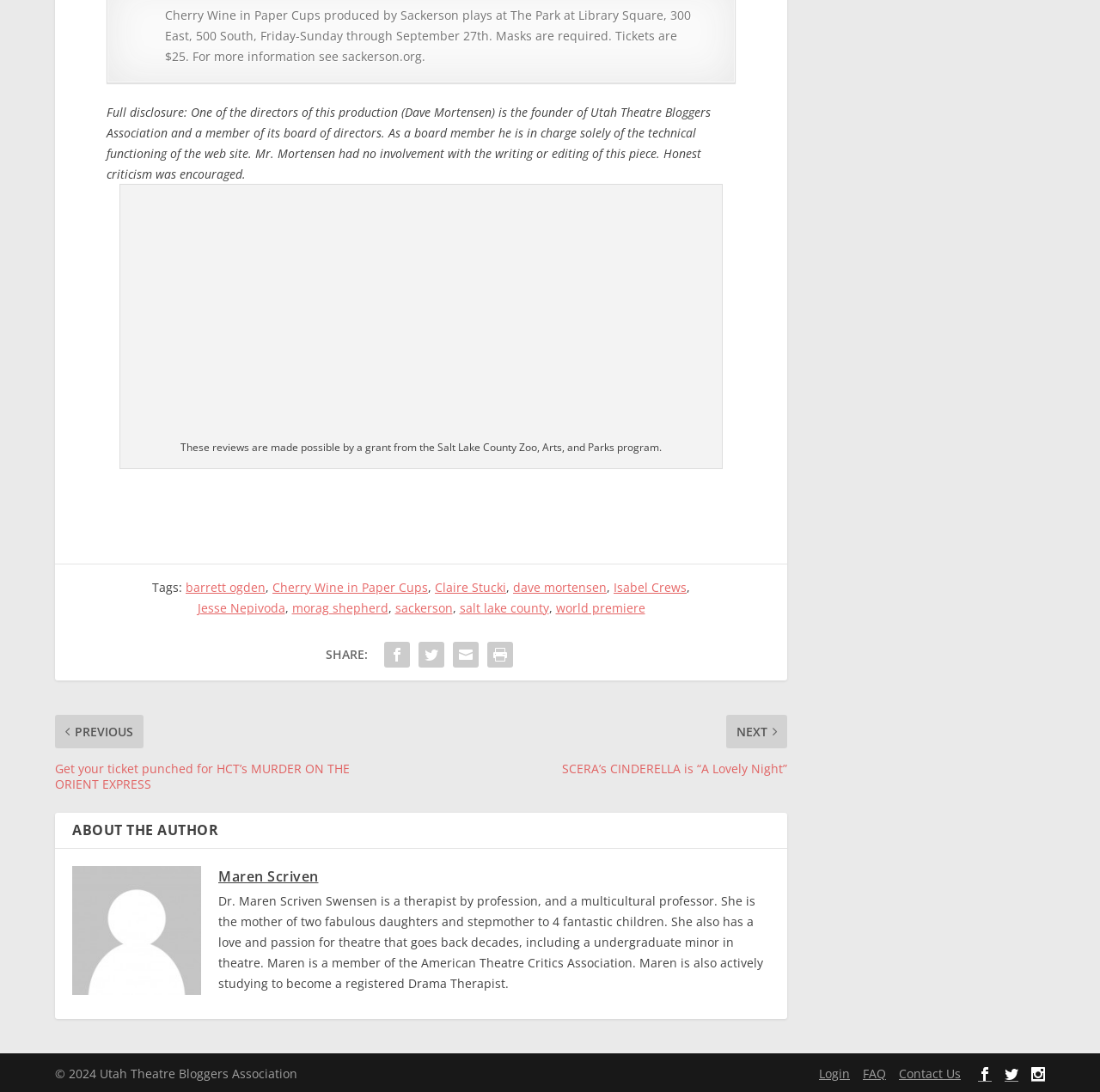What is the name of the organization that provided the grant?
From the screenshot, provide a brief answer in one word or phrase.

Salt Lake County Zoo, Arts, and Parks